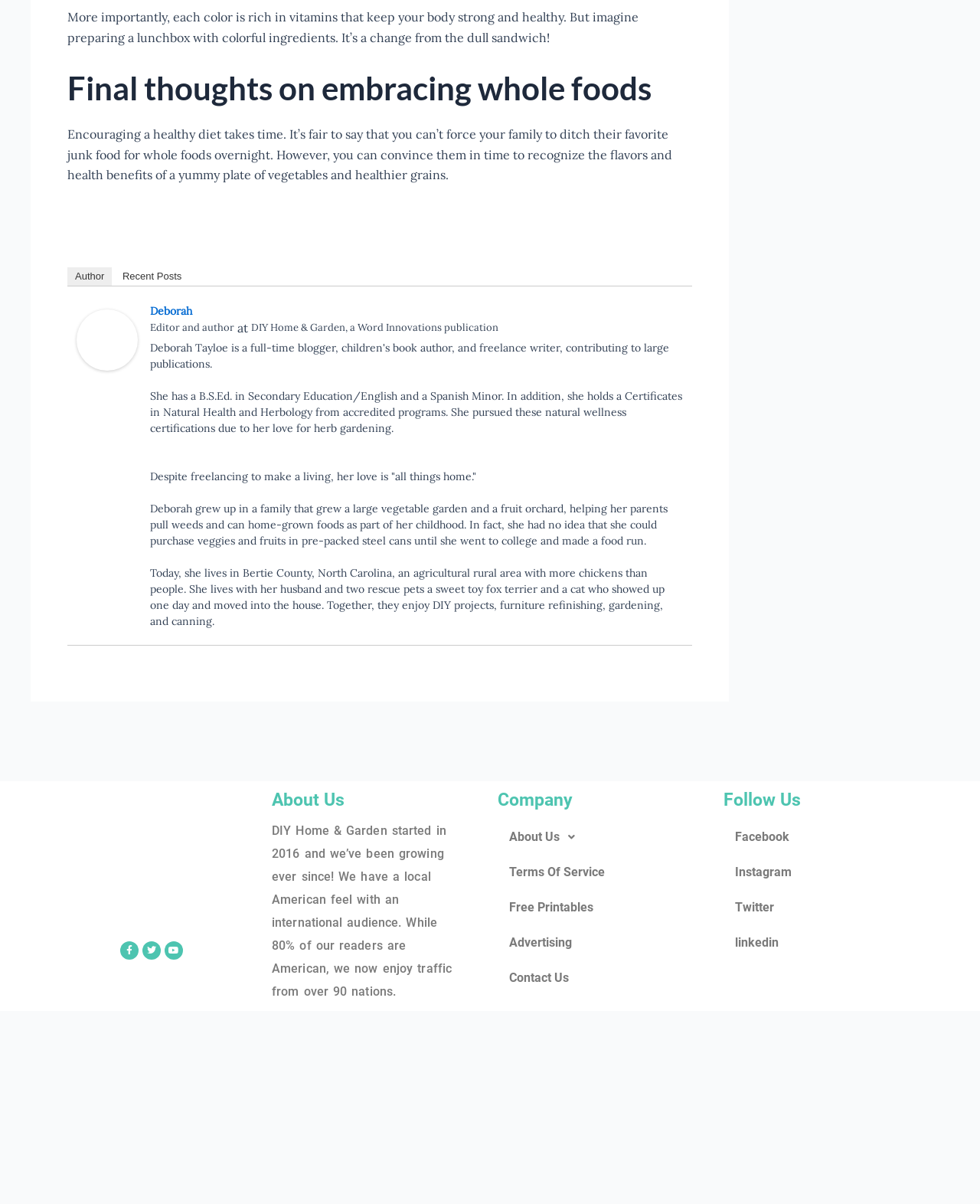Who is the author of the article?
Carefully analyze the image and provide a detailed answer to the question.

The author of the article is Deborah, which can be found by reading the text 'Deborah' with the description 'Editor and author' and 'Author' link.